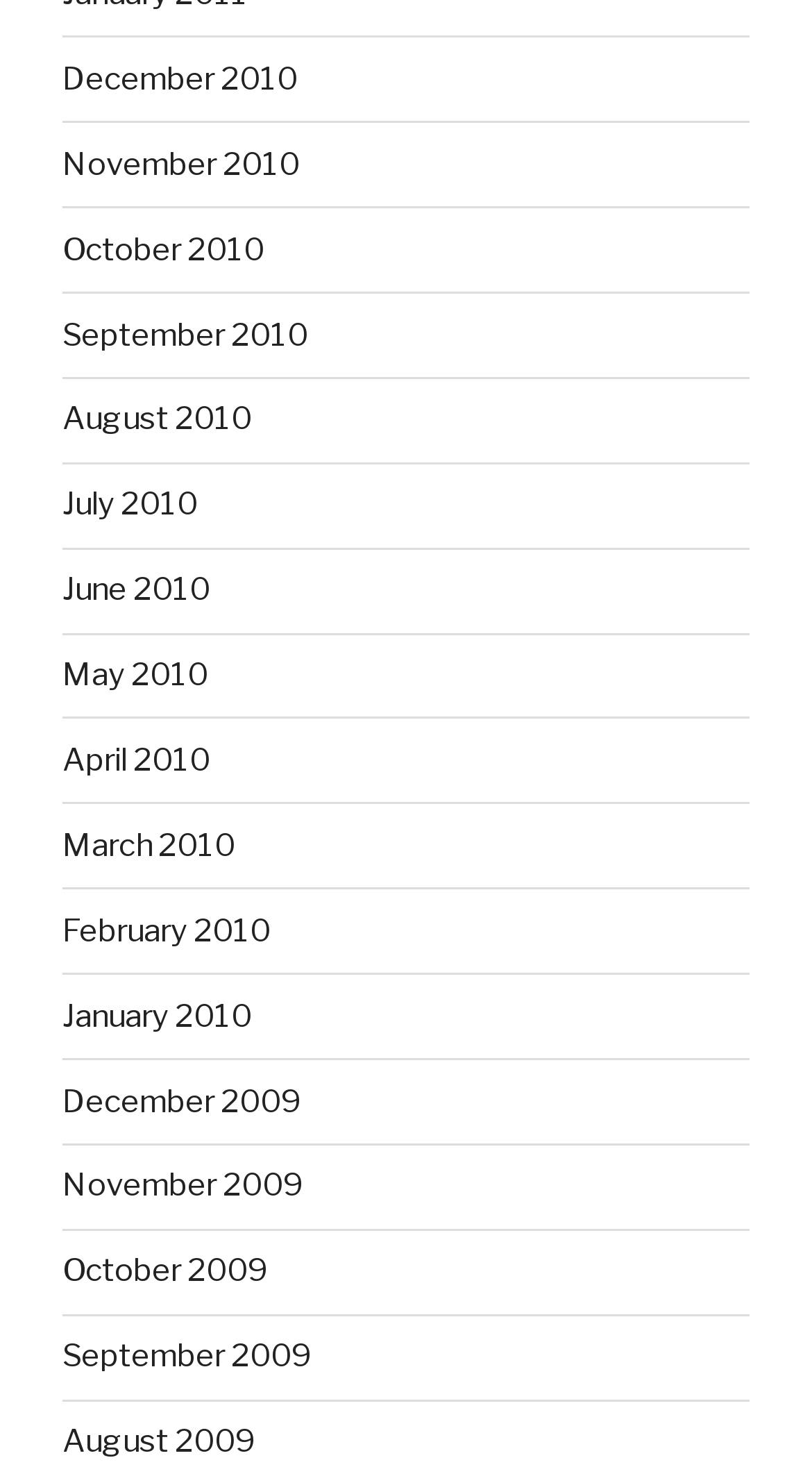Please specify the bounding box coordinates for the clickable region that will help you carry out the instruction: "view December 2010 archives".

[0.077, 0.041, 0.367, 0.067]